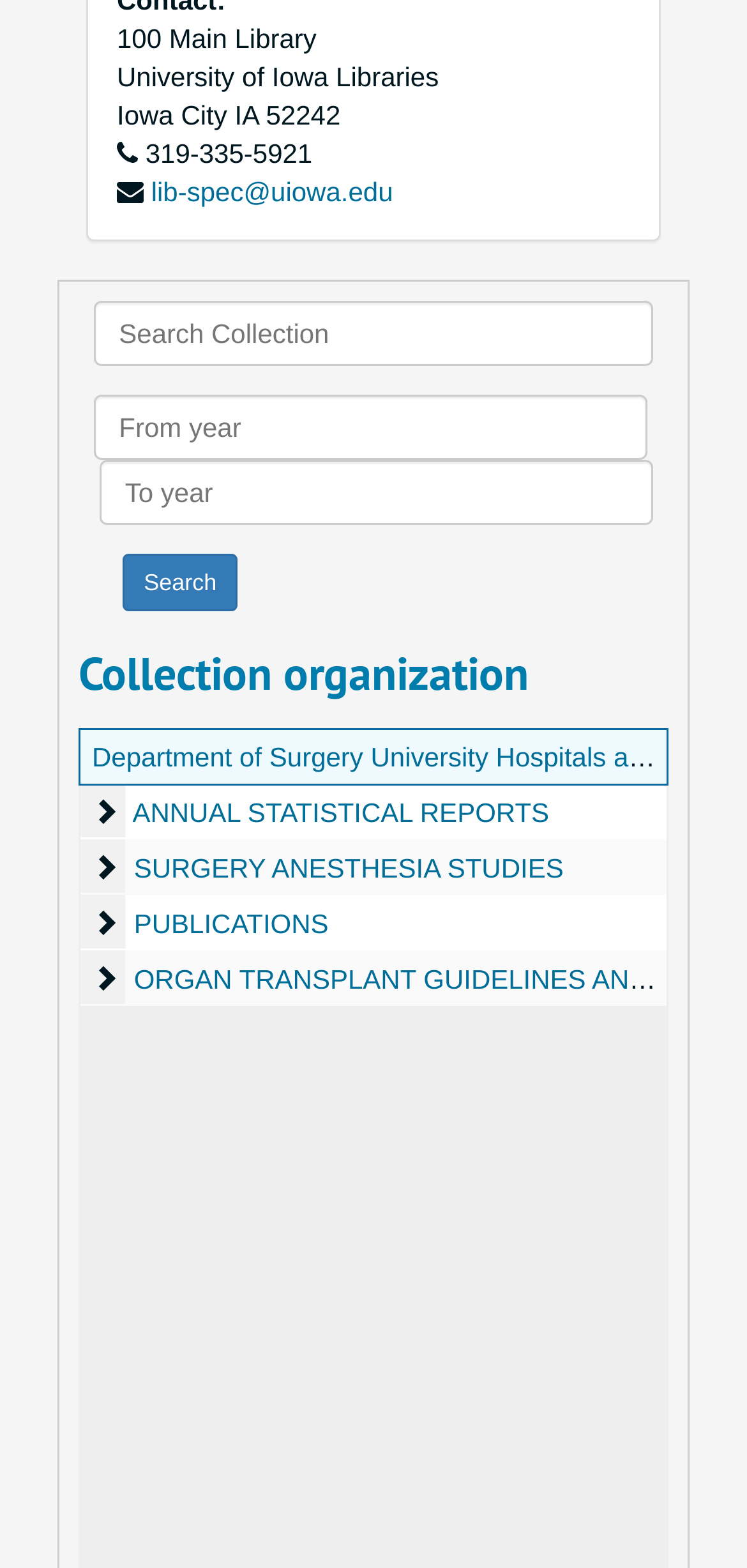Answer the following query with a single word or phrase:
What is the name of the library?

100 Main Library